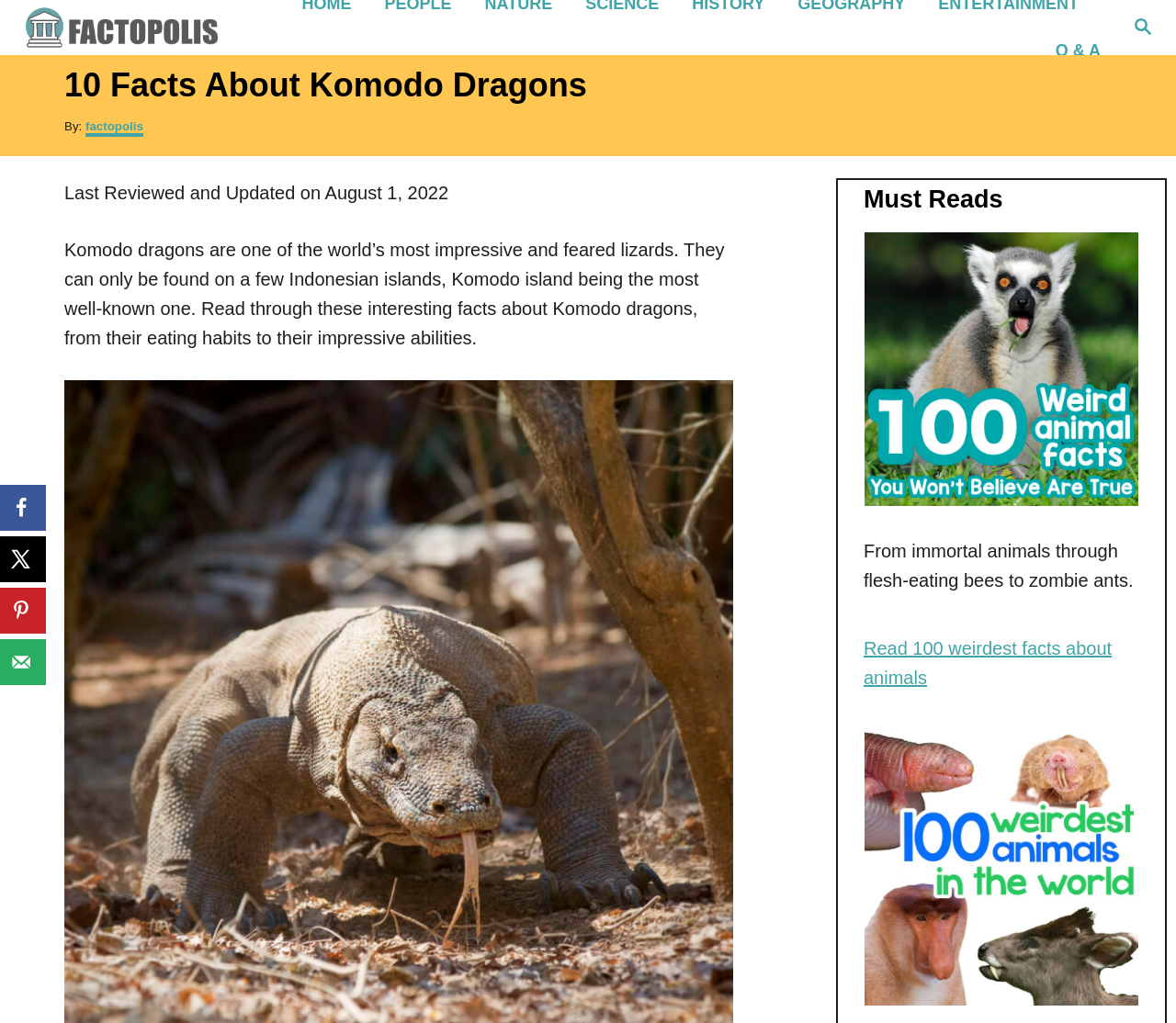What is the main topic of this webpage?
Answer the question with a detailed explanation, including all necessary information.

Based on the heading '10 Facts About Komodo Dragons' and the introductory text, it is clear that the main topic of this webpage is Komodo dragons.